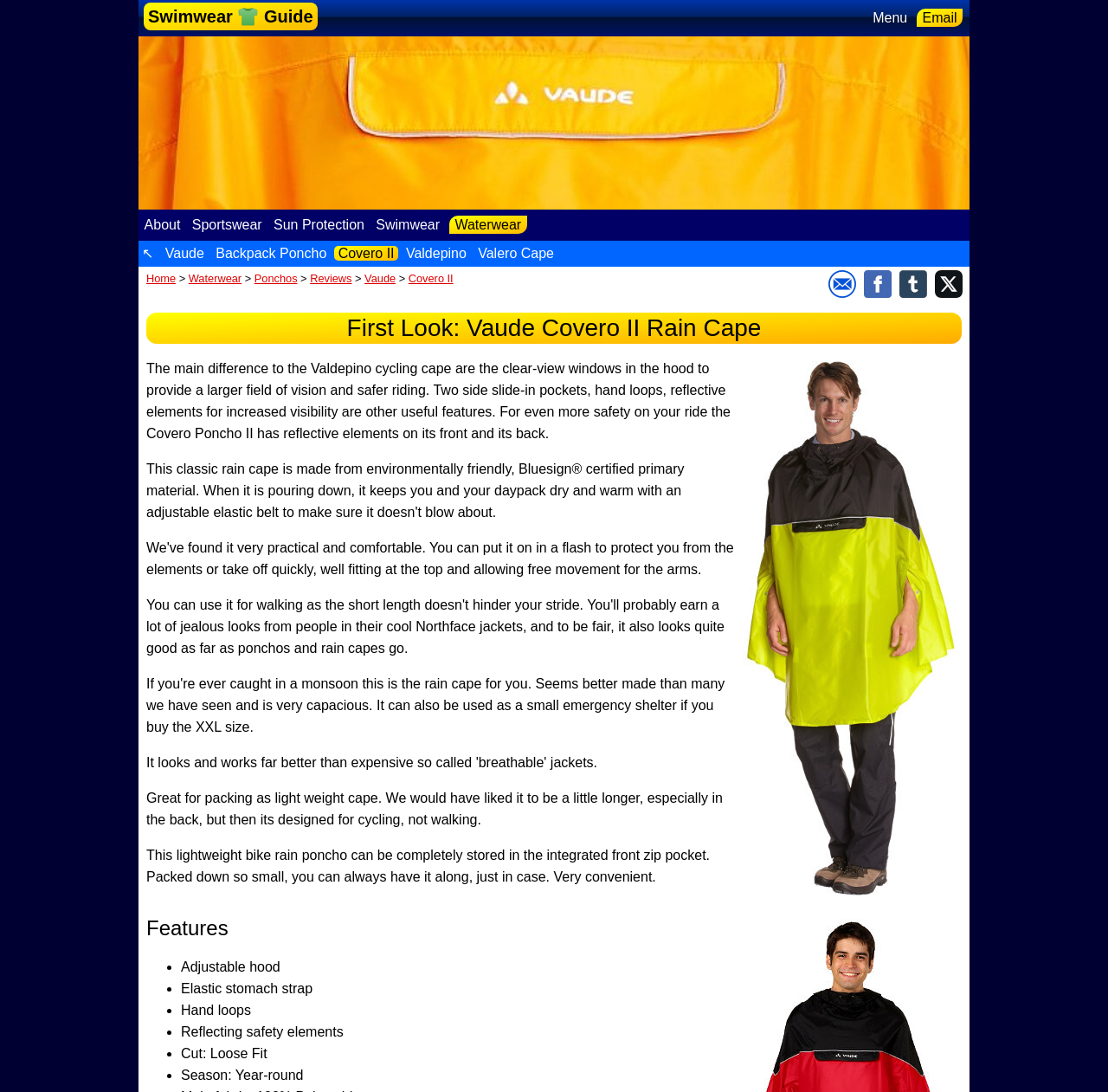Can you find and provide the title of the webpage?

First Look: Vaude Covero II Rain Cape